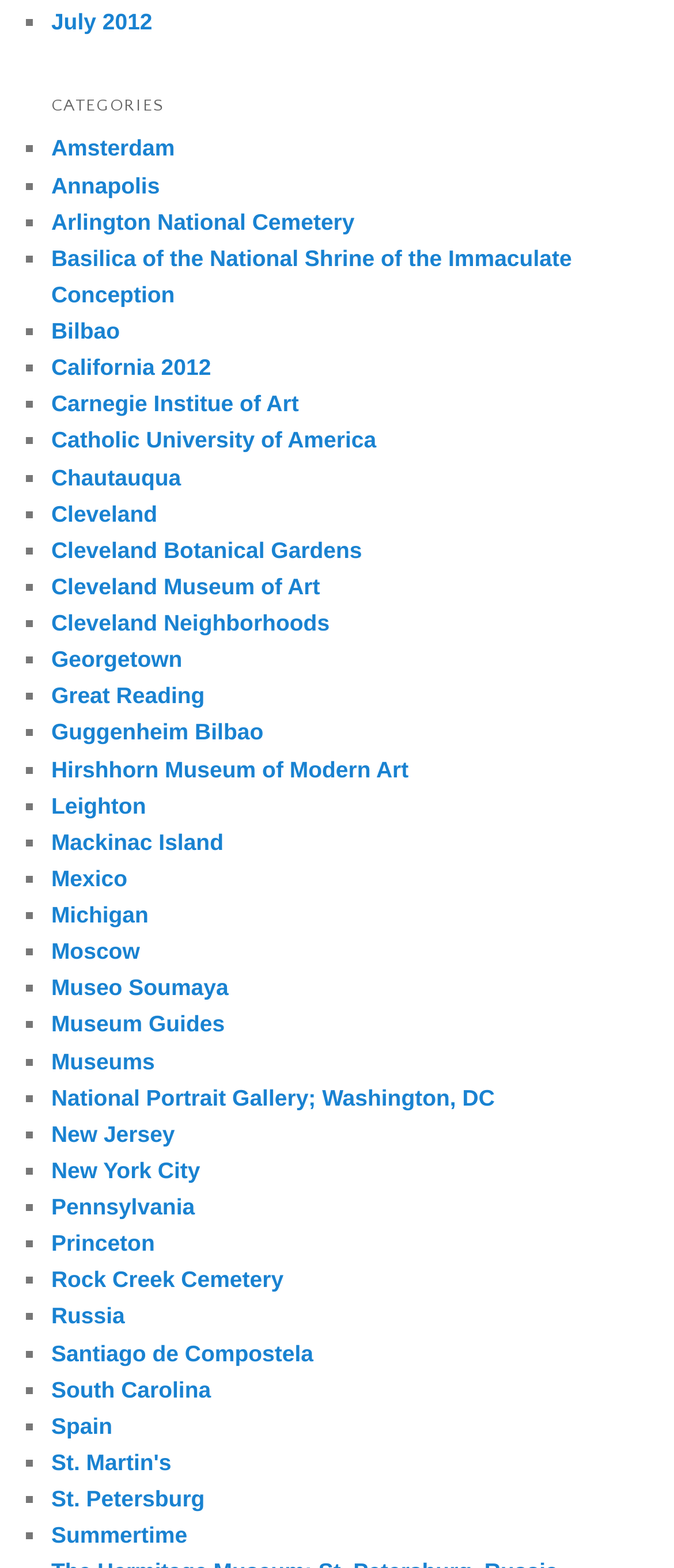Please provide a one-word or phrase answer to the question: 
What is the first category listed?

July 2012